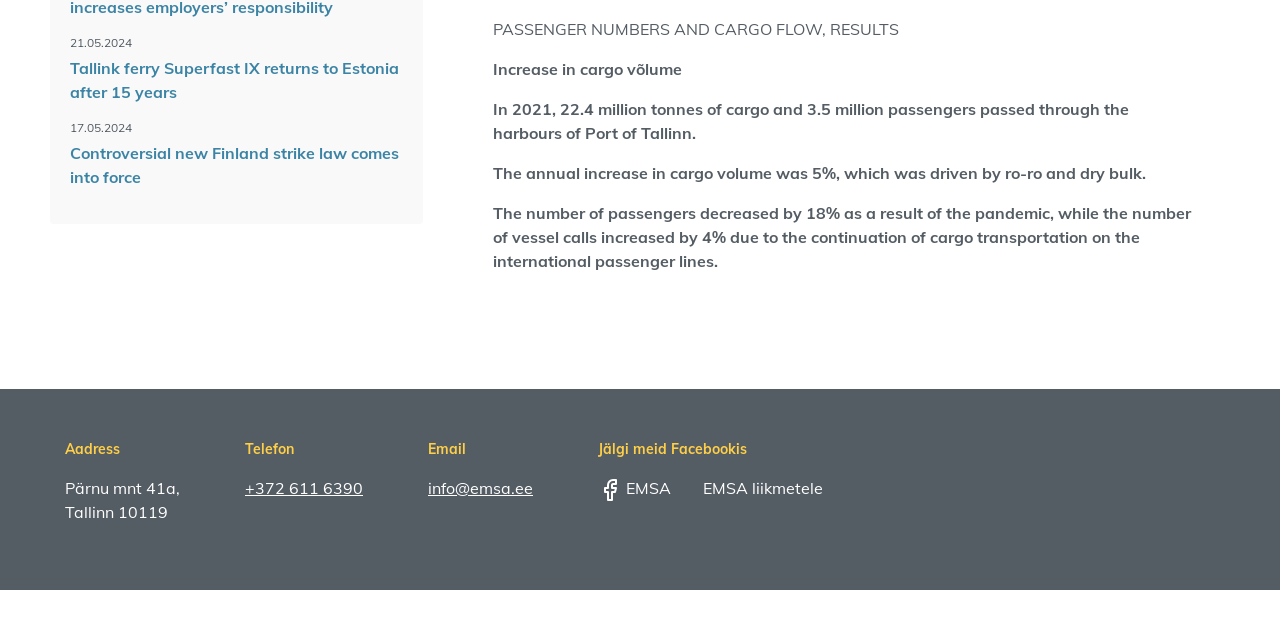From the screenshot, find the bounding box of the UI element matching this description: "info@emsa.ee". Supply the bounding box coordinates in the form [left, top, right, bottom], each a float between 0 and 1.

[0.334, 0.747, 0.416, 0.778]